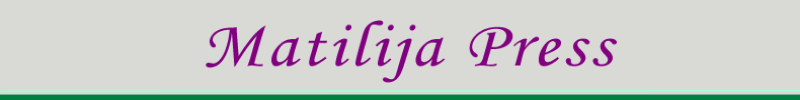Generate a detailed narrative of the image.

The image features the text “Matilija Press” presented in an elegant purple font against a soft grey background. This design is complemented by a subtle green underline, adding a touch of sophistication. The branding likely represents a publishing entity, emphasizing a creative focus on literature and writing. The aesthetic conveys professionalism and a commitment to quality in the publishing industry.